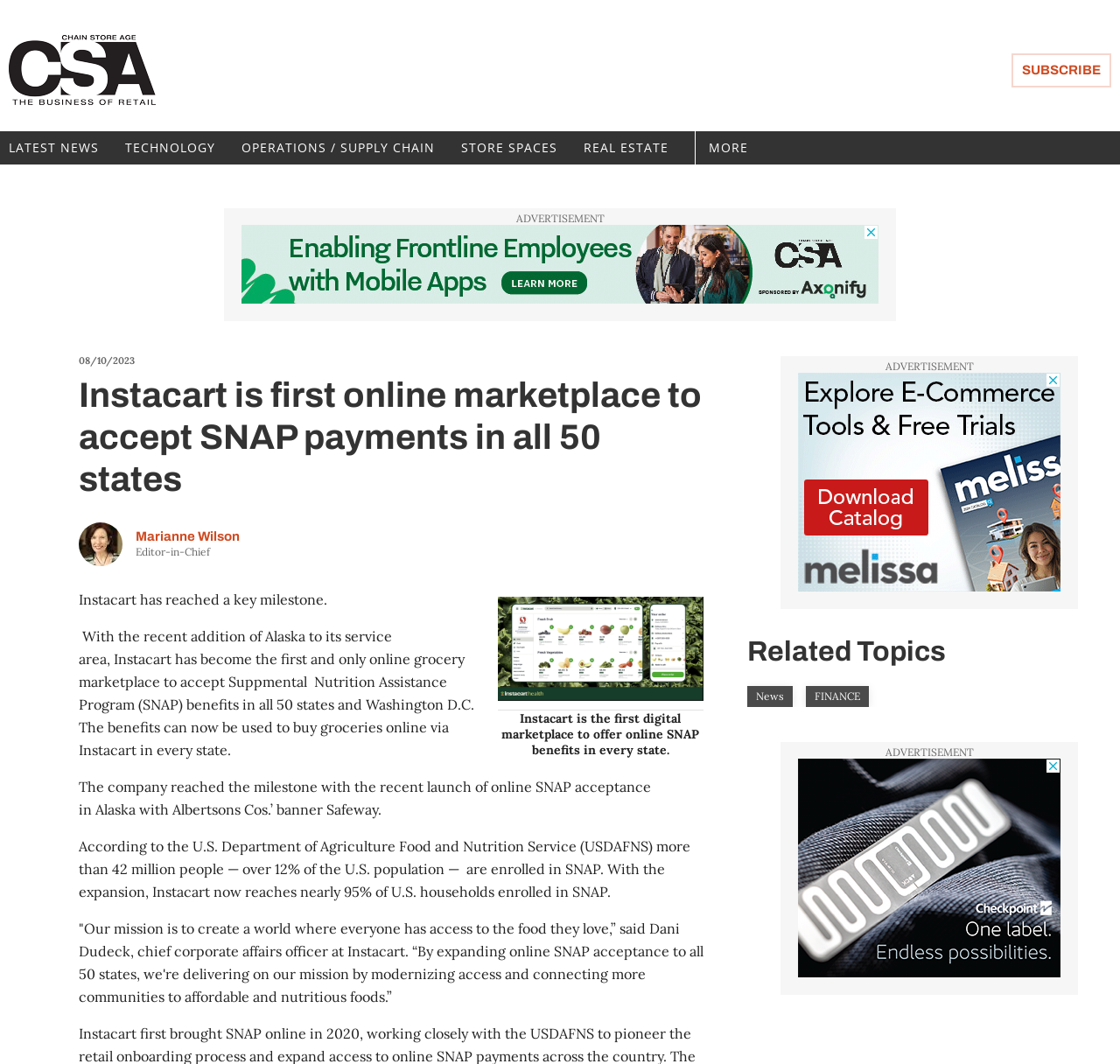Locate the bounding box coordinates of the element that should be clicked to execute the following instruction: "Click the 'SUBSCRIBE' link".

[0.903, 0.05, 0.992, 0.082]